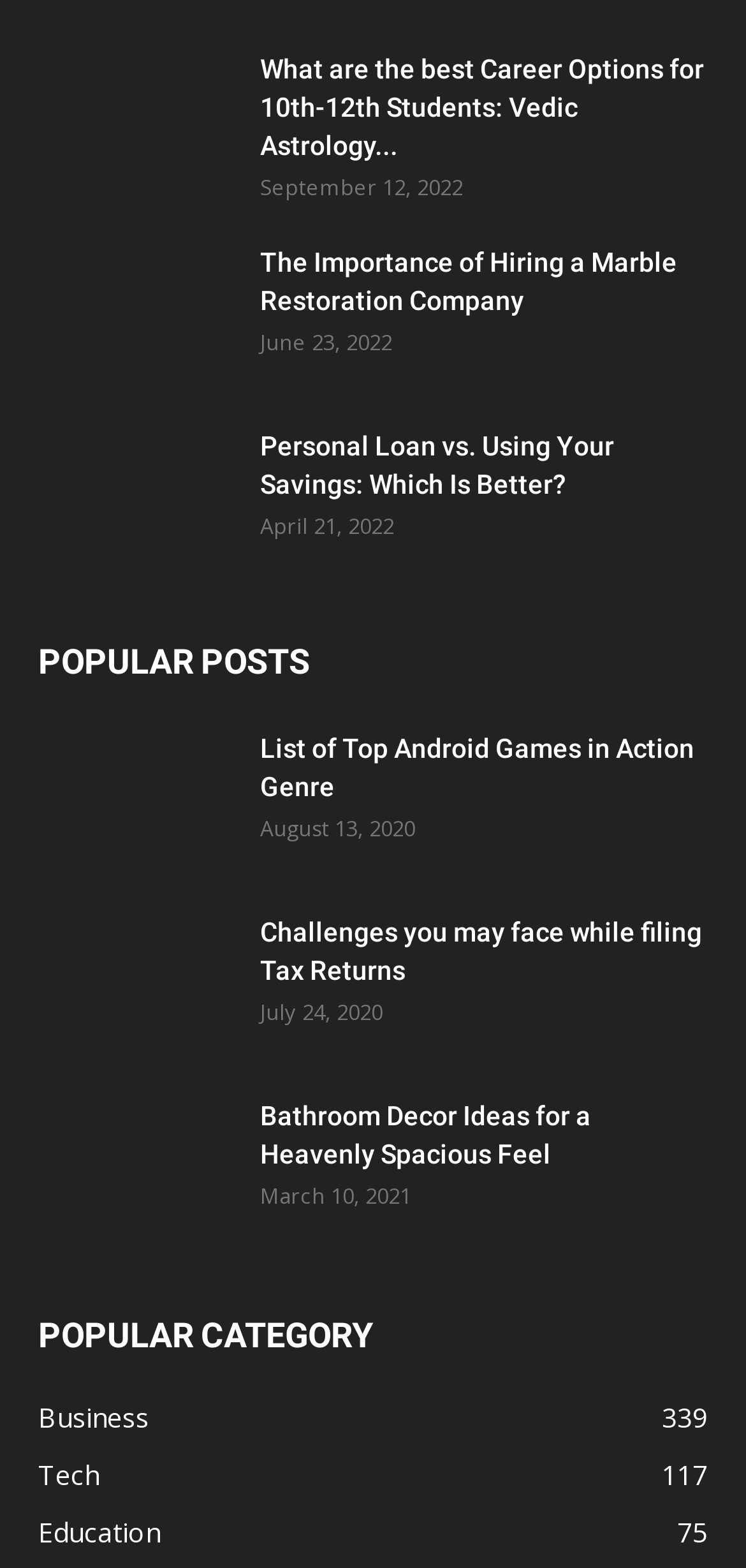Given the element description Education75, specify the bounding box coordinates of the corresponding UI element in the format (top-left x, top-left y, bottom-right x, bottom-right y). All values must be between 0 and 1.

[0.051, 0.966, 0.215, 0.989]